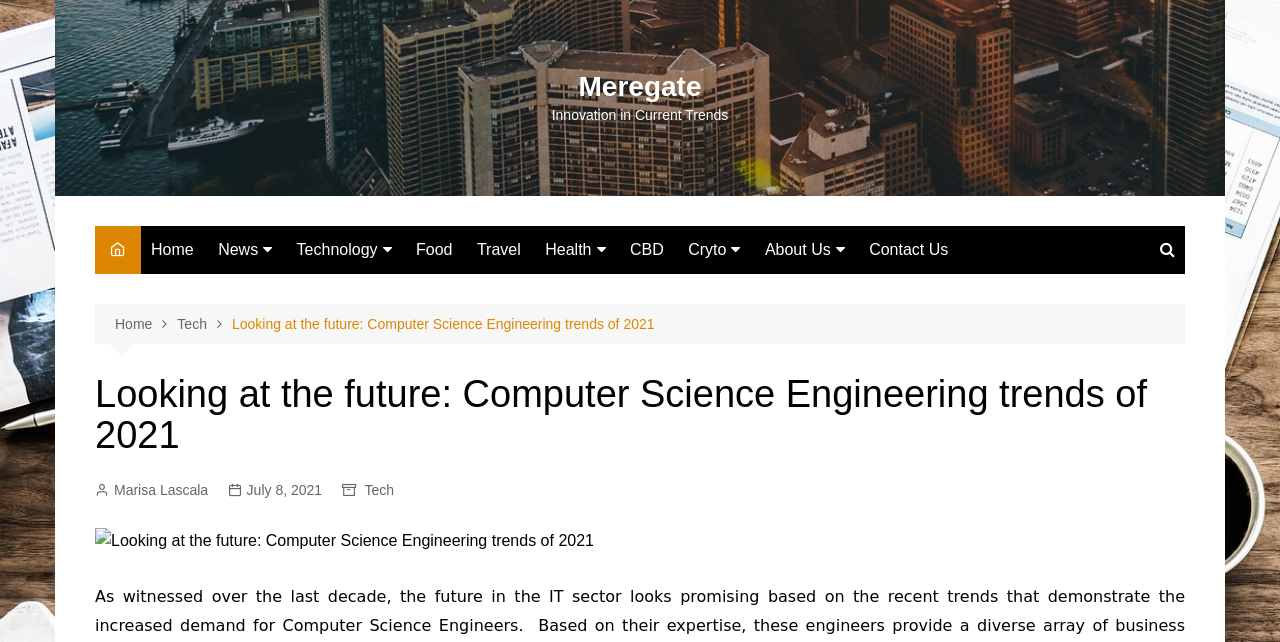When was the article published?
Provide a detailed answer to the question, using the image to inform your response.

I found the publication date by looking at the link 'July 8, 2021' which is located below the article title, indicating that the article was published on July 8, 2021.